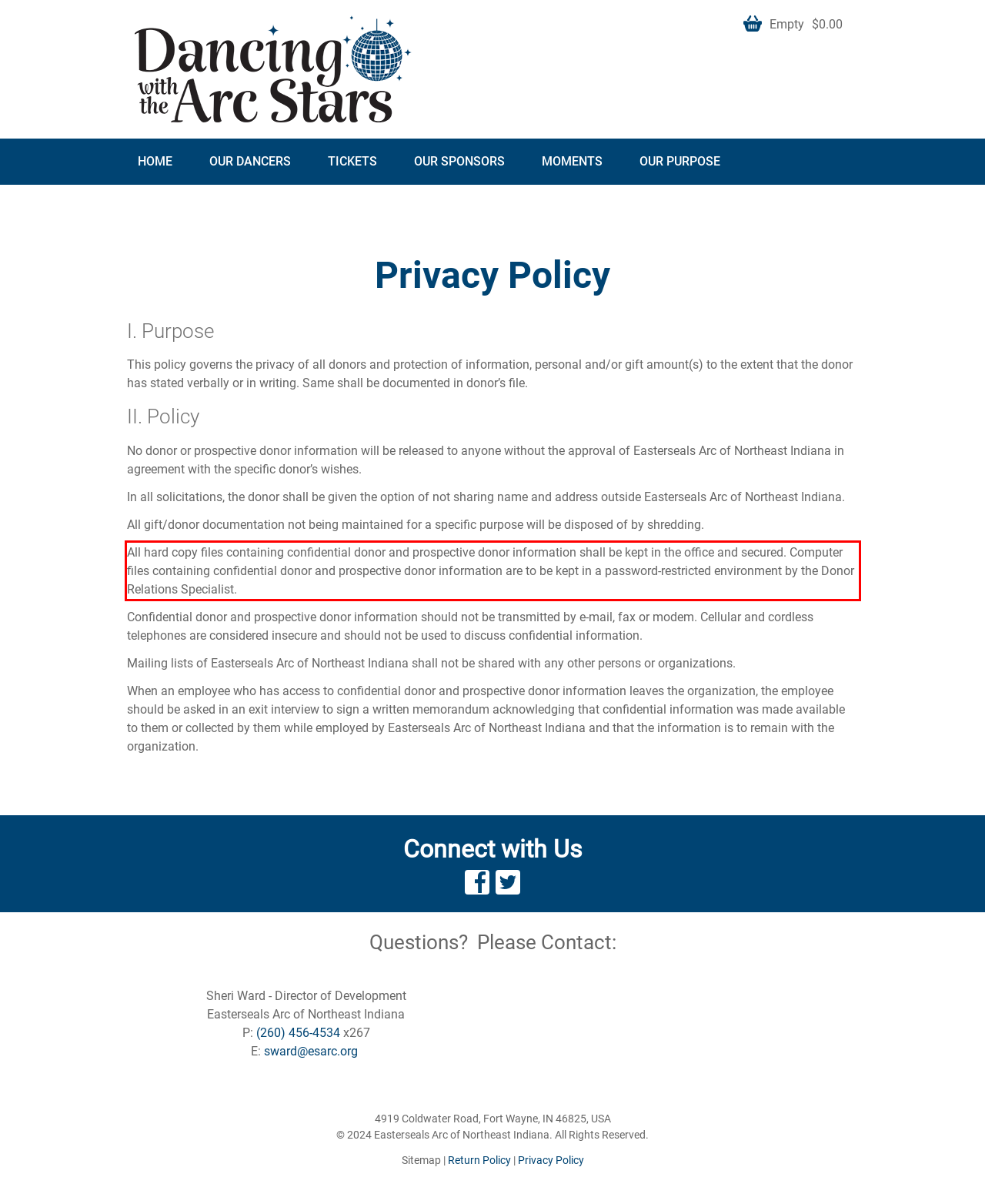Locate the red bounding box in the provided webpage screenshot and use OCR to determine the text content inside it.

All hard copy files containing confidential donor and prospective donor information shall be kept in the office and secured. Computer files containing confidential donor and prospective donor information are to be kept in a password-restricted environment by the Donor Relations Specialist.